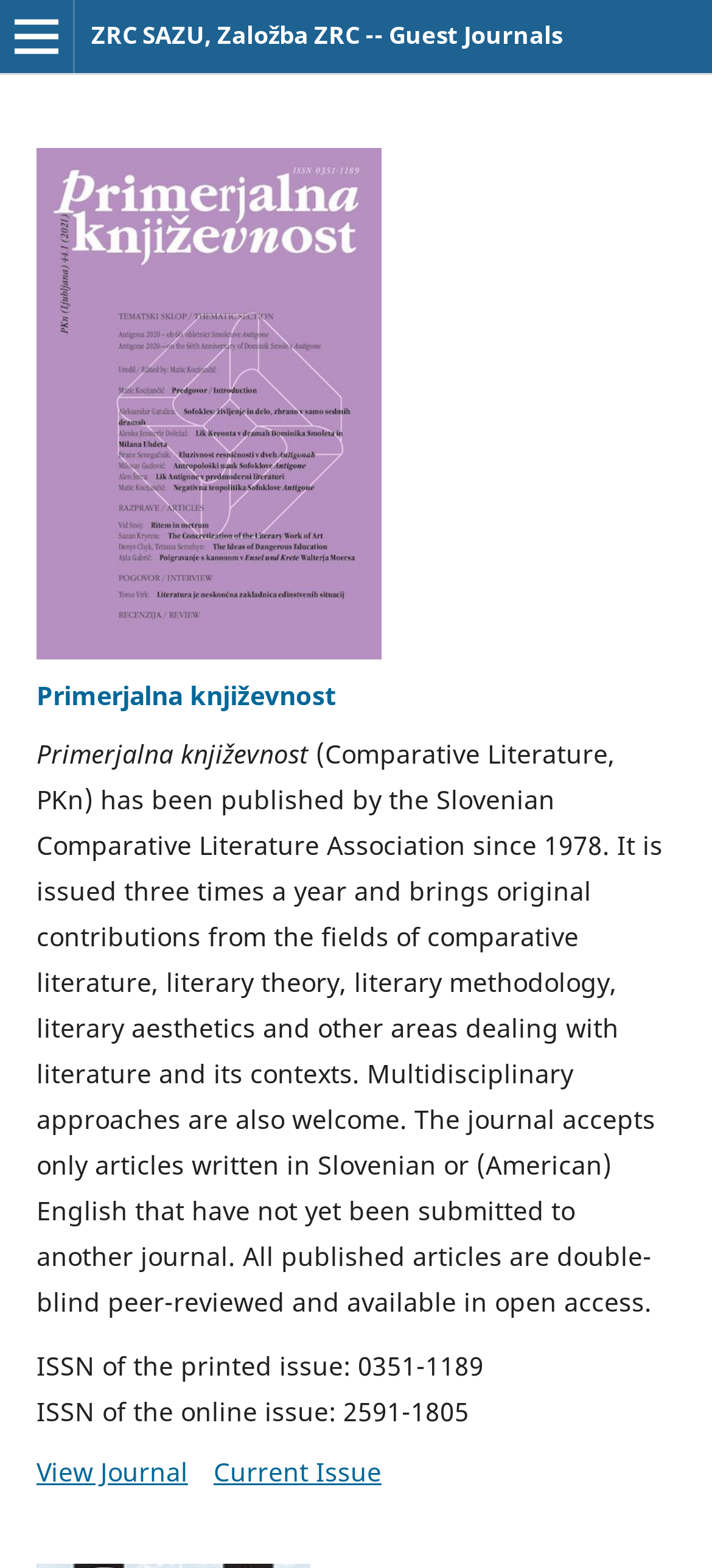What is the purpose of the 'View Journal' link?
Answer briefly with a single word or phrase based on the image.

To view the journal